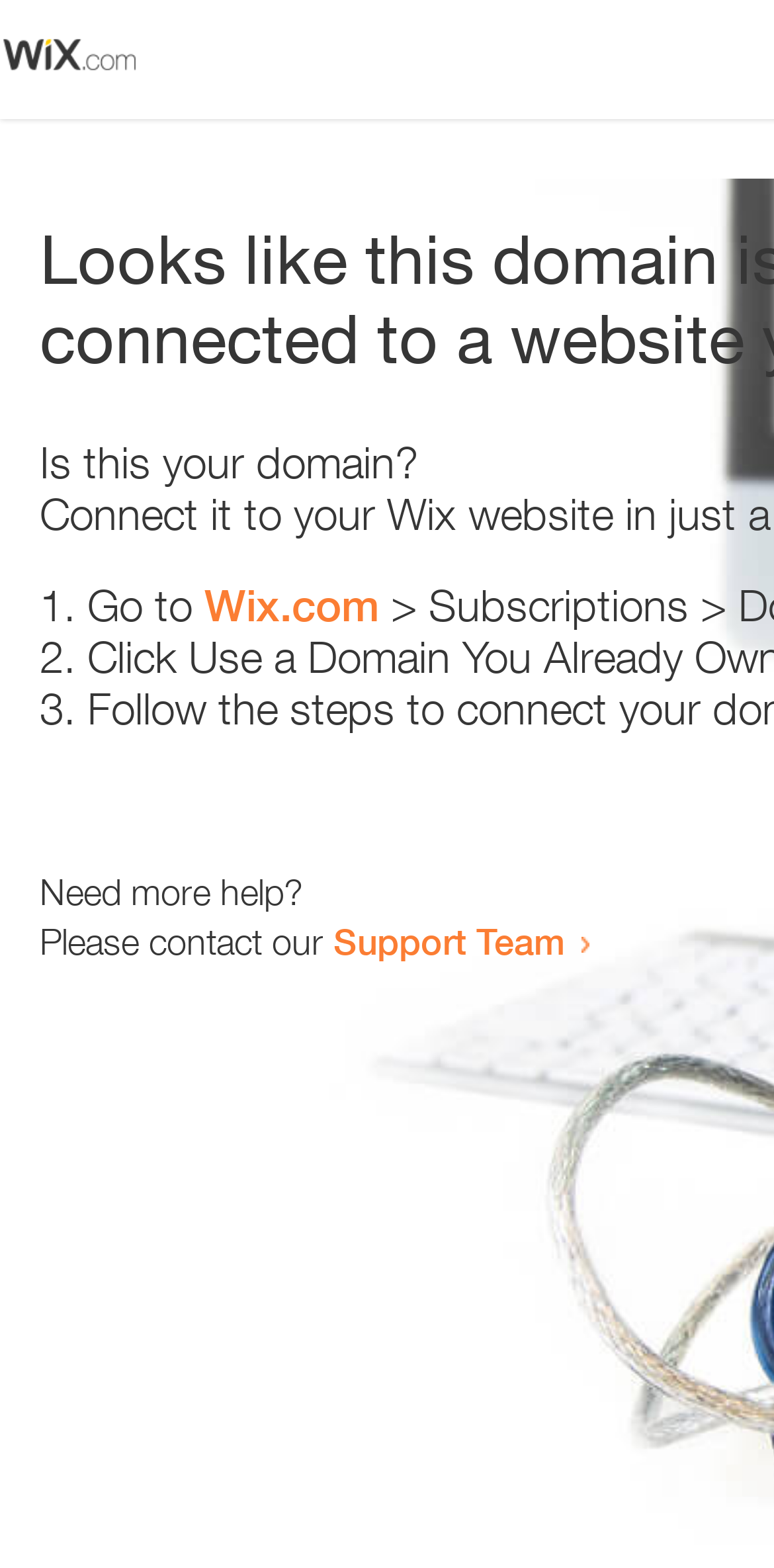What is the tone of the webpage?
Look at the image and respond with a one-word or short phrase answer.

Helpful